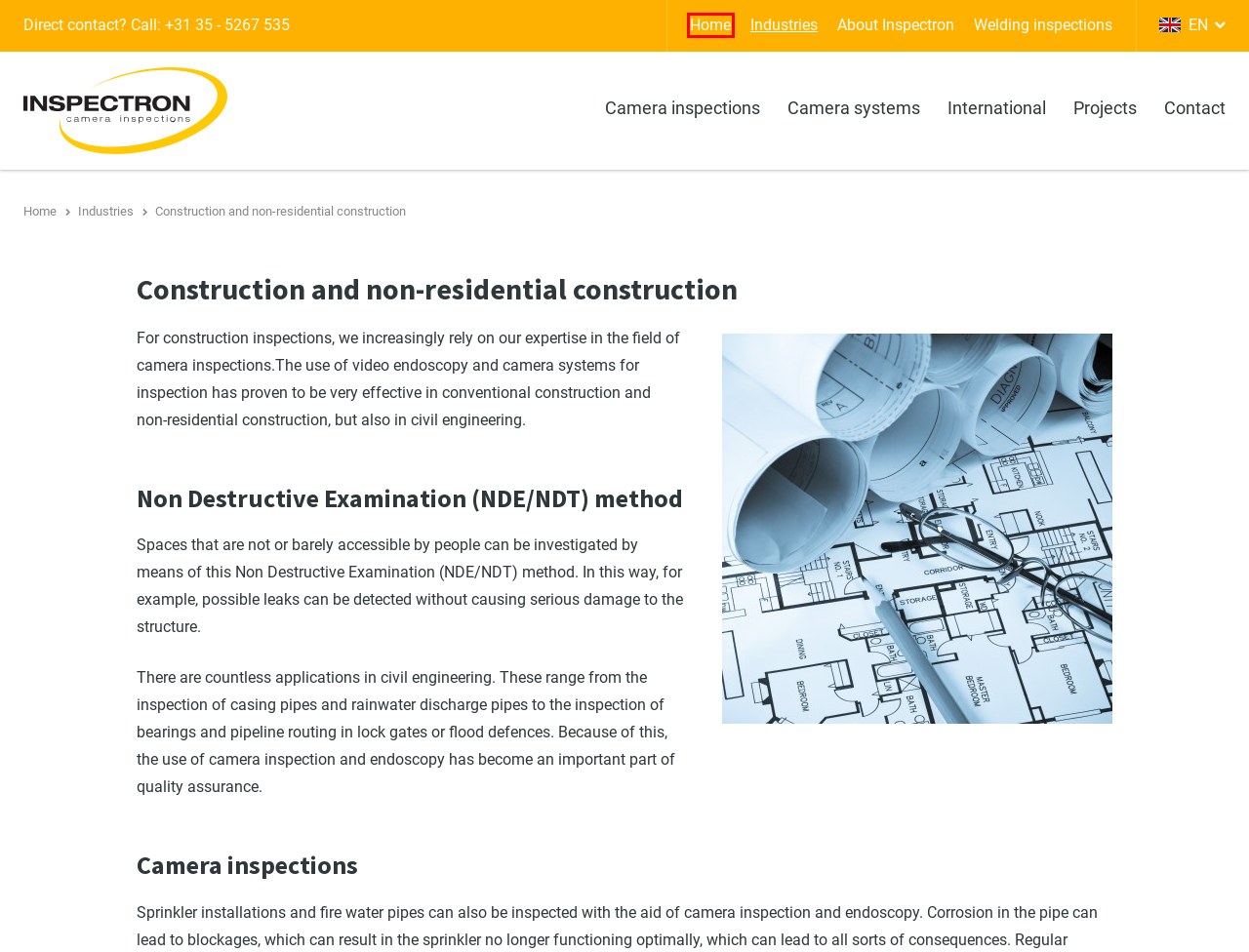Check out the screenshot of a webpage with a red rectangle bounding box. Select the best fitting webpage description that aligns with the new webpage after clicking the element inside the bounding box. Here are the candidates:
A. INSPECTRON camera inspections | Industrial camera inspections
B. Colophon | INSPECTRON camera inspections
C. Visual camera inspections service | INSPECTRON camera inspections
D. About Inspectron | INSPECTRON camera inspections
E. Industries | INSPECTRON camera inspections
F. Projects | INSPECTRON camera inspections
G. Welding inspections | INSPECTRON camera inspections
H. Camera inspection systems | INSPECTRON camera inspections

A